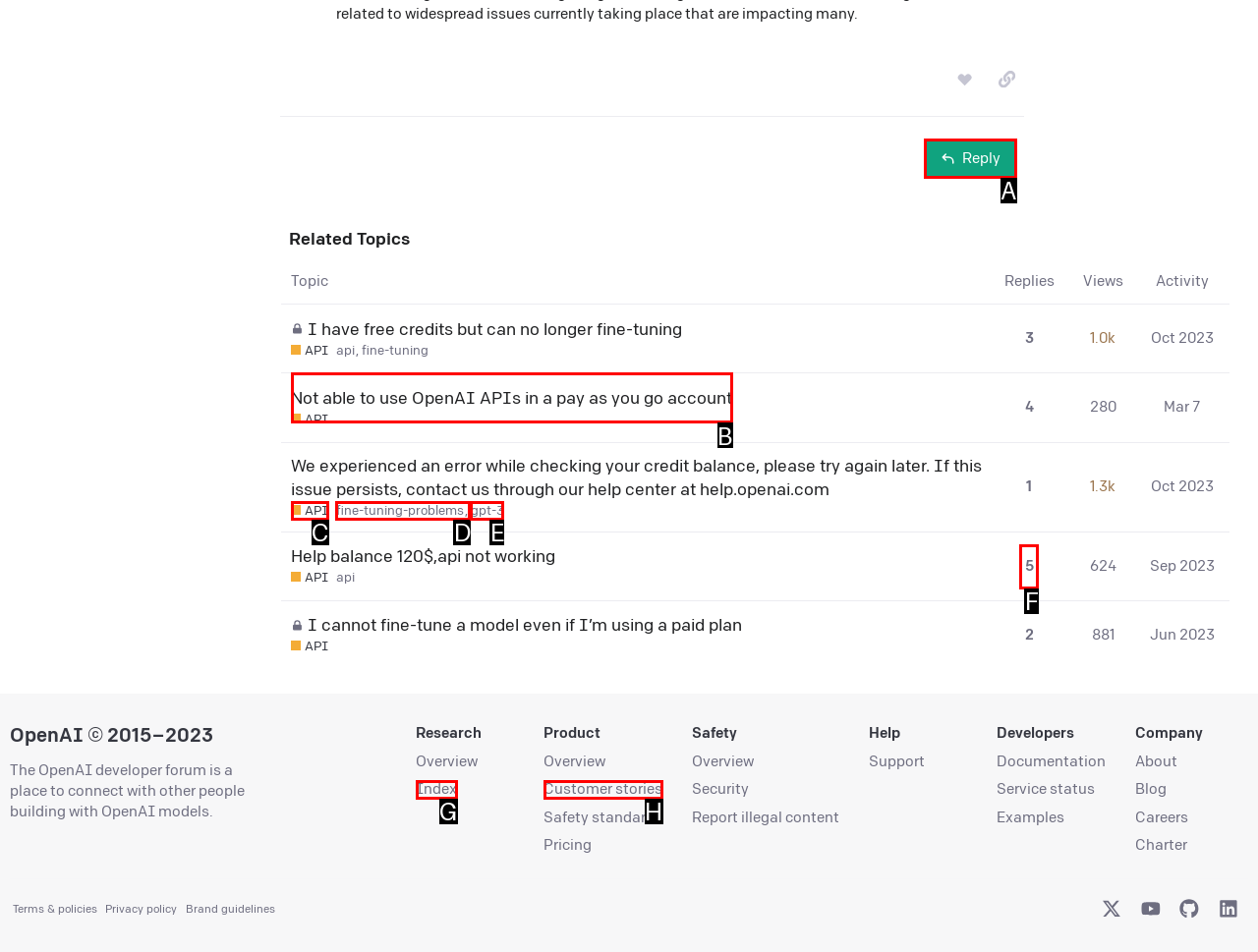Choose the letter of the option you need to click to reply to this post. Answer with the letter only.

A